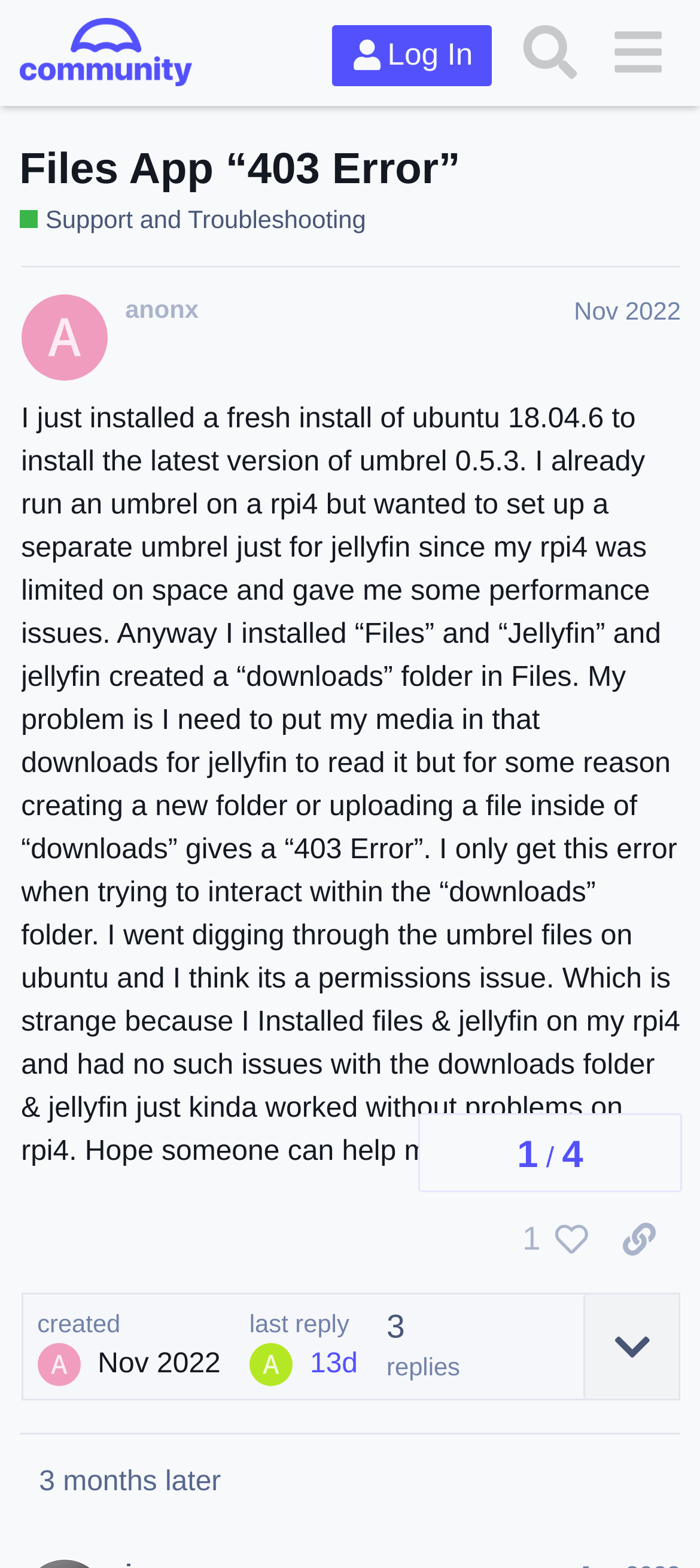Provide a one-word or brief phrase answer to the question:
What is the topic of the post?

Files App 403 Error